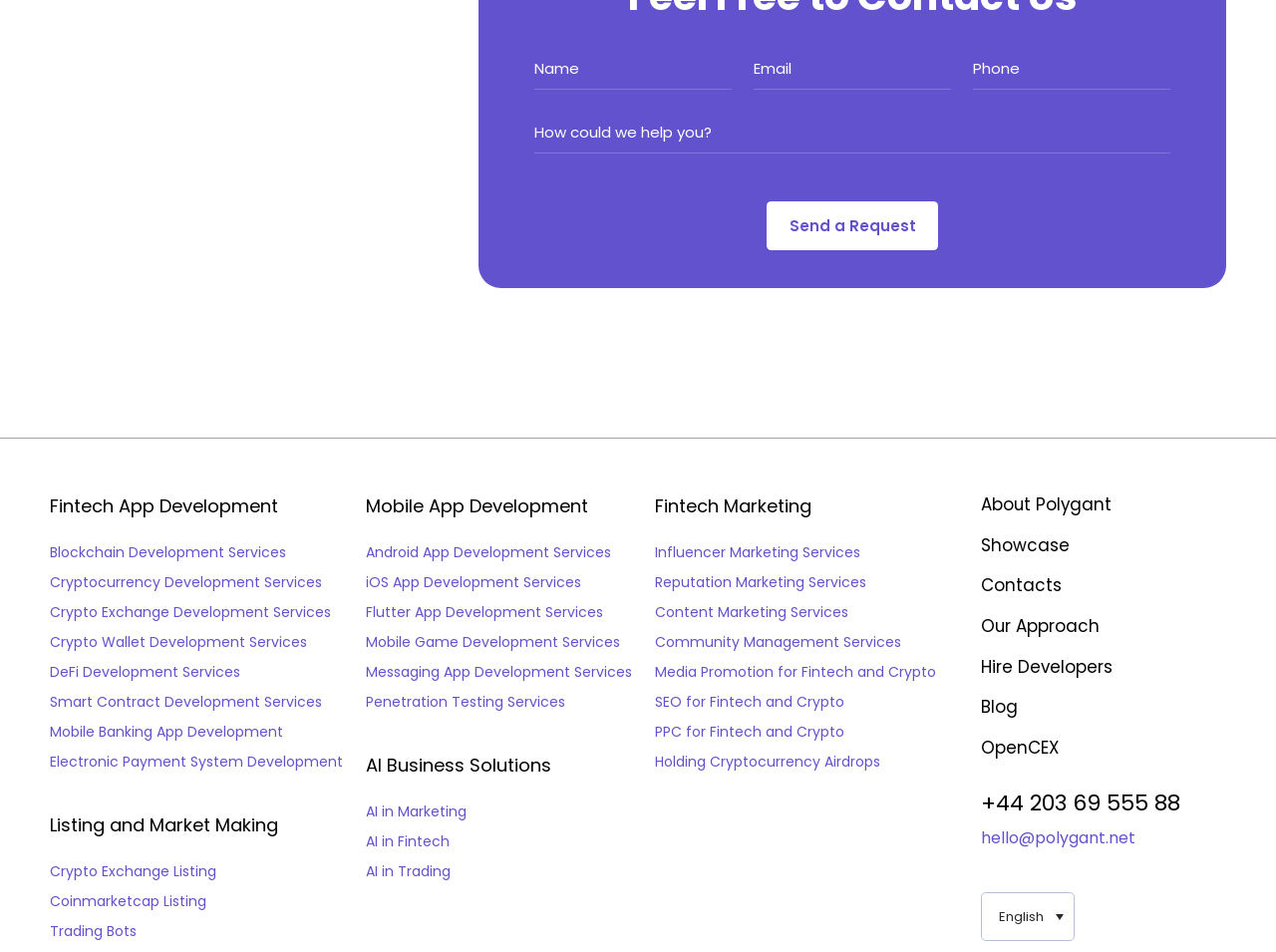Determine the bounding box coordinates for the UI element matching this description: "hello@polygant.net".

[0.769, 0.87, 0.961, 0.891]